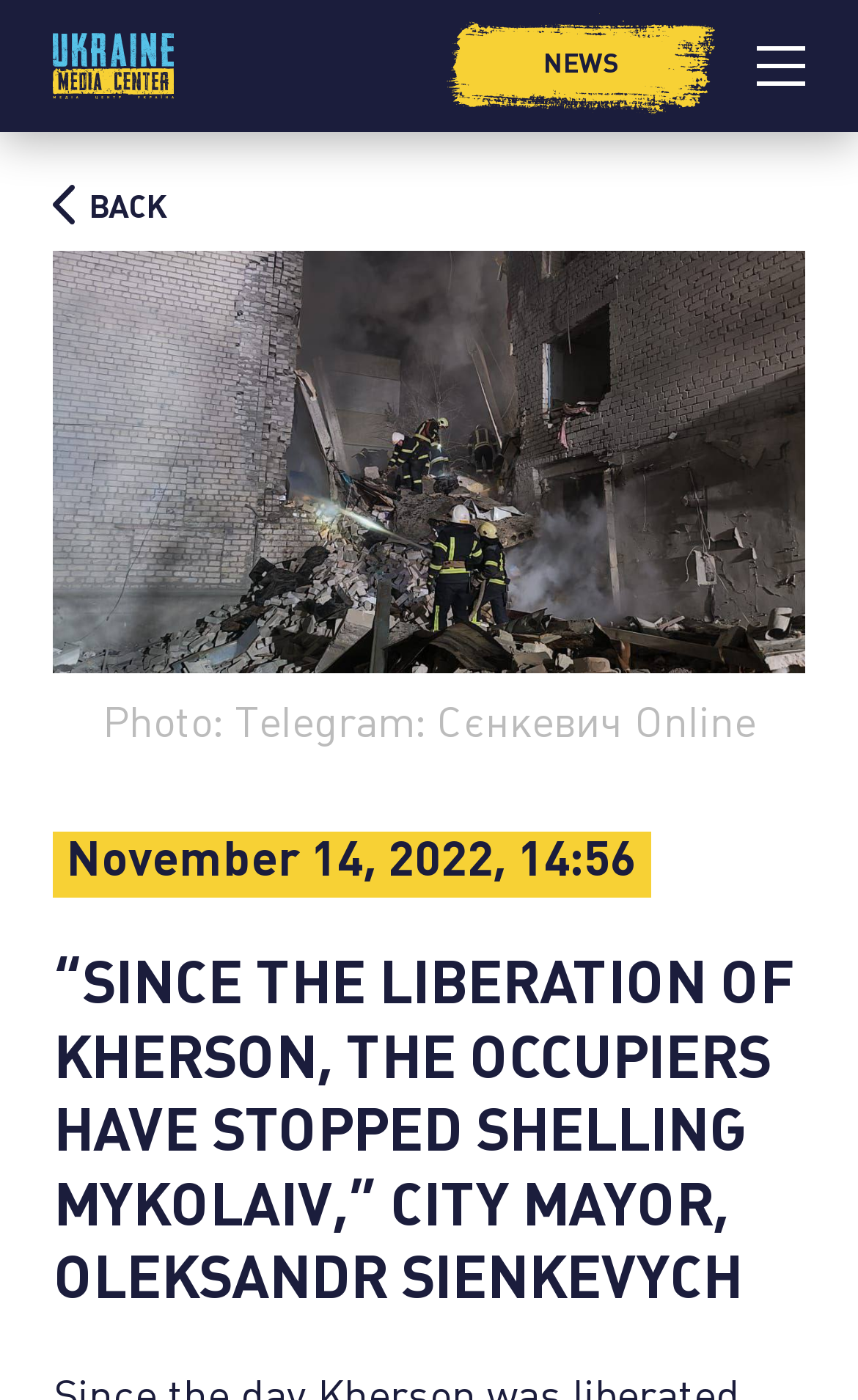Identify the bounding box coordinates for the UI element described as: "news".

[0.522, 0.01, 0.834, 0.085]